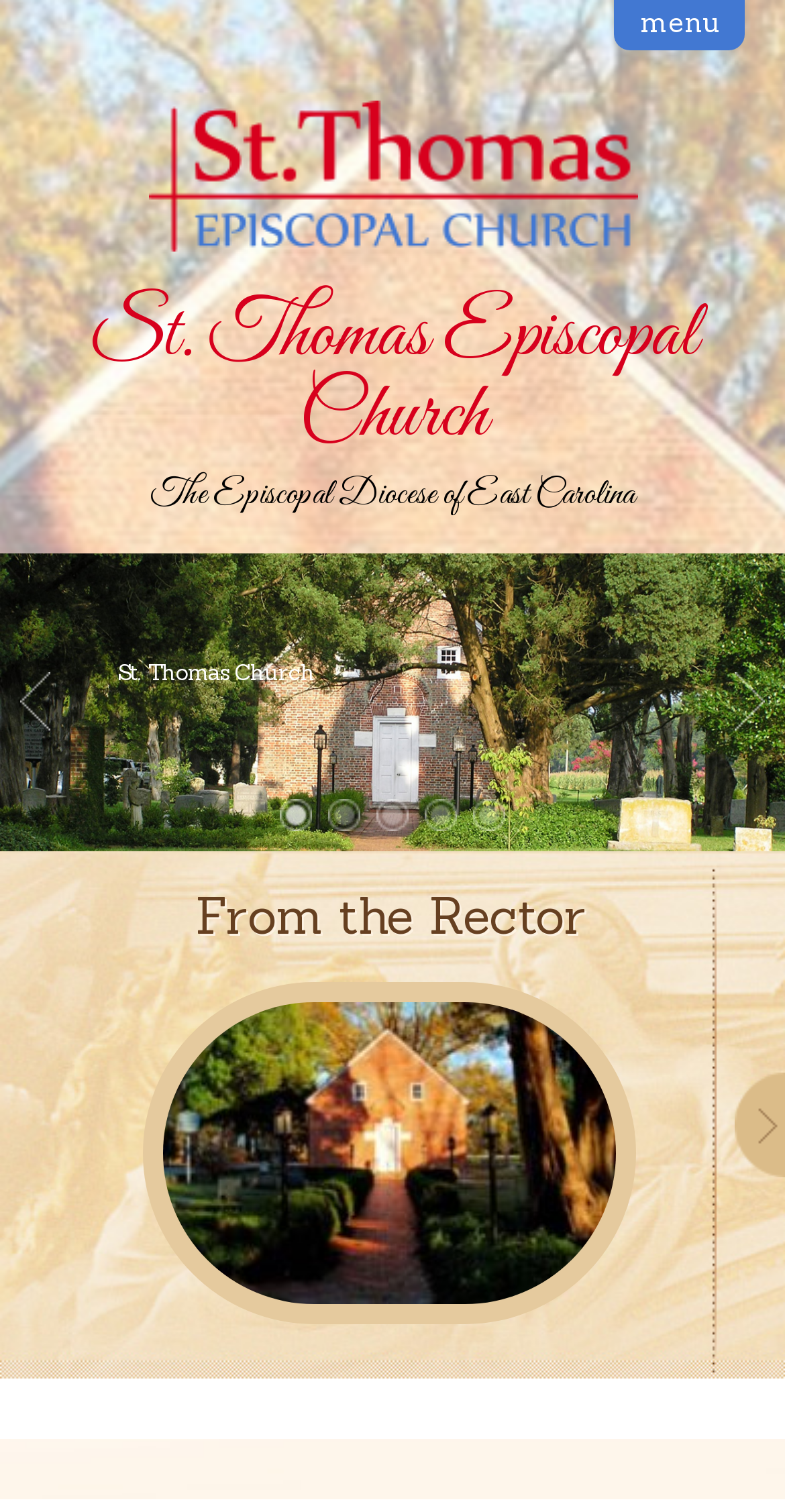Select the bounding box coordinates of the element I need to click to carry out the following instruction: "read the From the Rector article".

[0.248, 0.584, 0.746, 0.626]